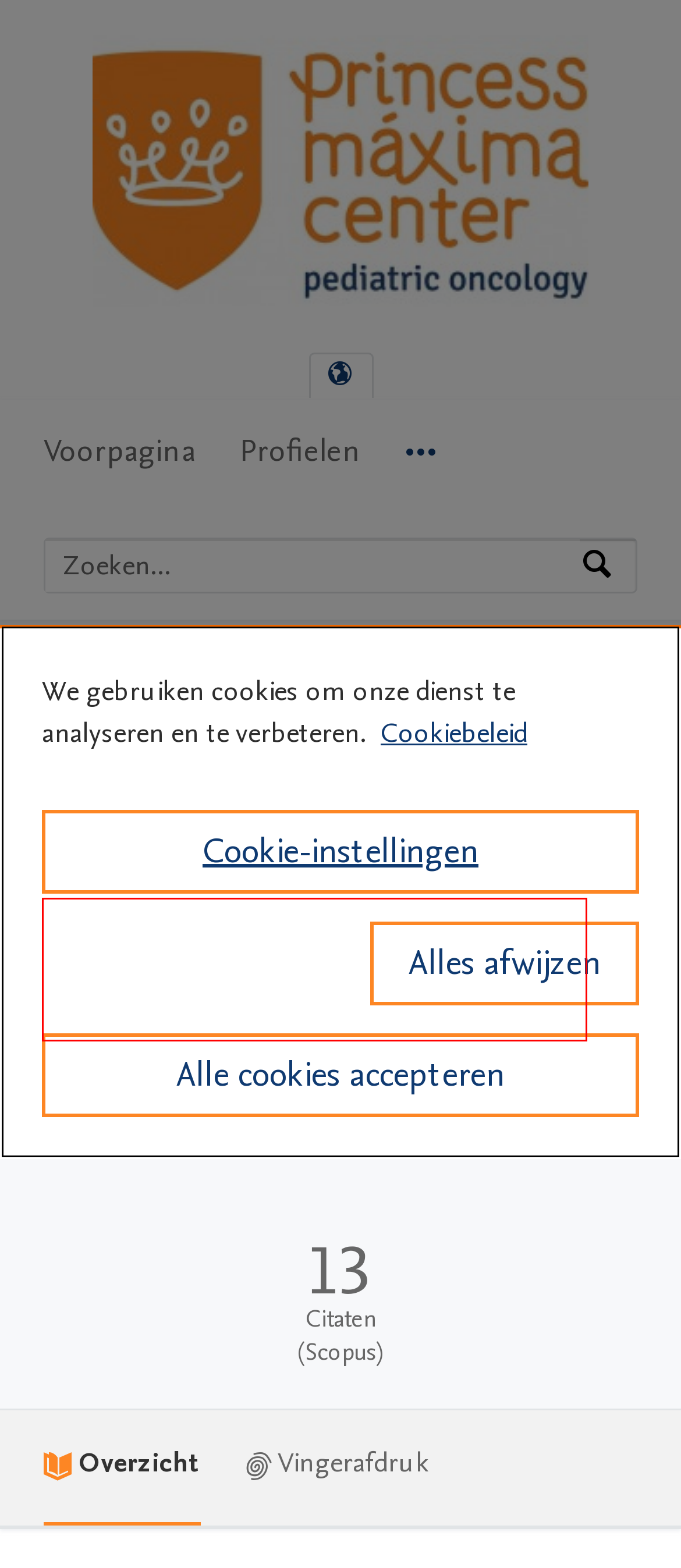Extract and provide the text found inside the red rectangle in the screenshot of the webpage.

Henrica M A de Bie, Michiel B de Ruiter, Mieke Ouwendijk, Kim J Oostrom, Marko Wilke, Maria Boersma, Dick J Veltman, Henriette A Delemarre-van de Waal